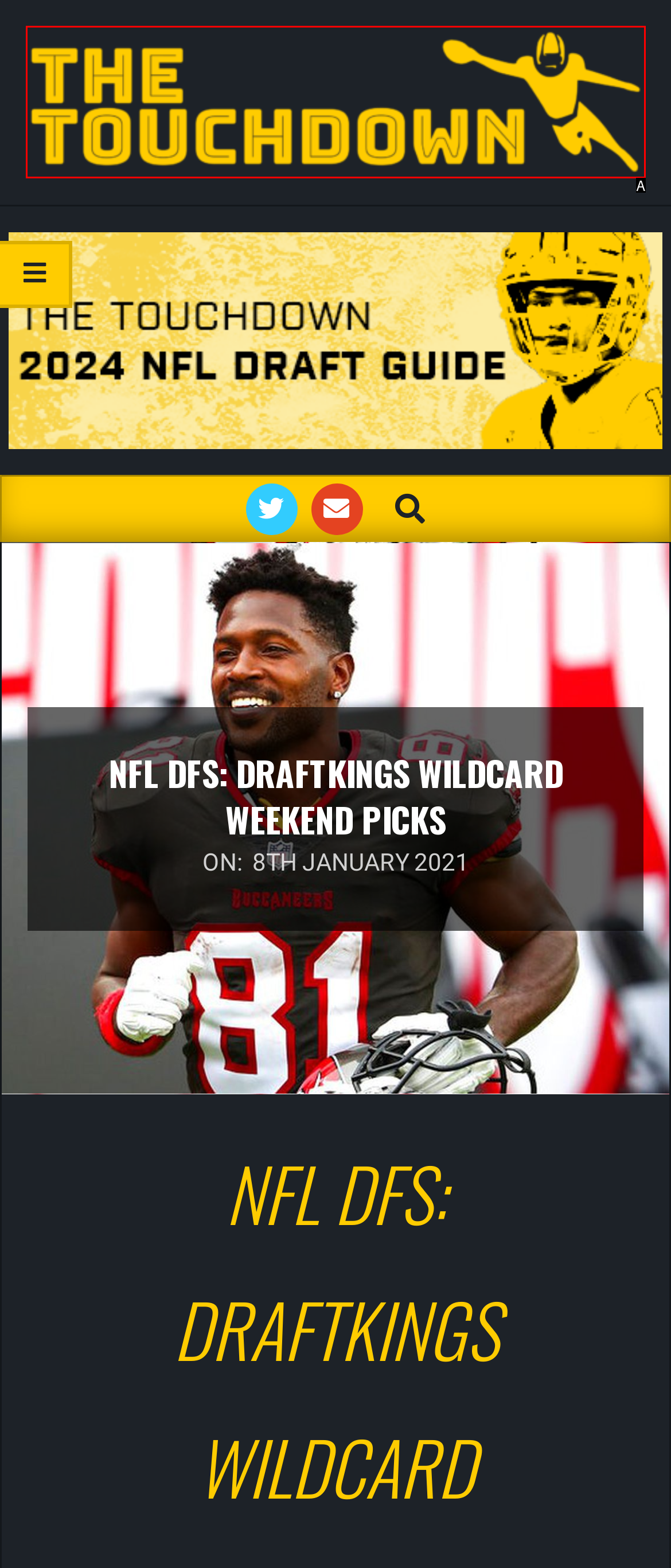Tell me which one HTML element best matches the description: parent_node: THE TOUCHDOWN Answer with the option's letter from the given choices directly.

A